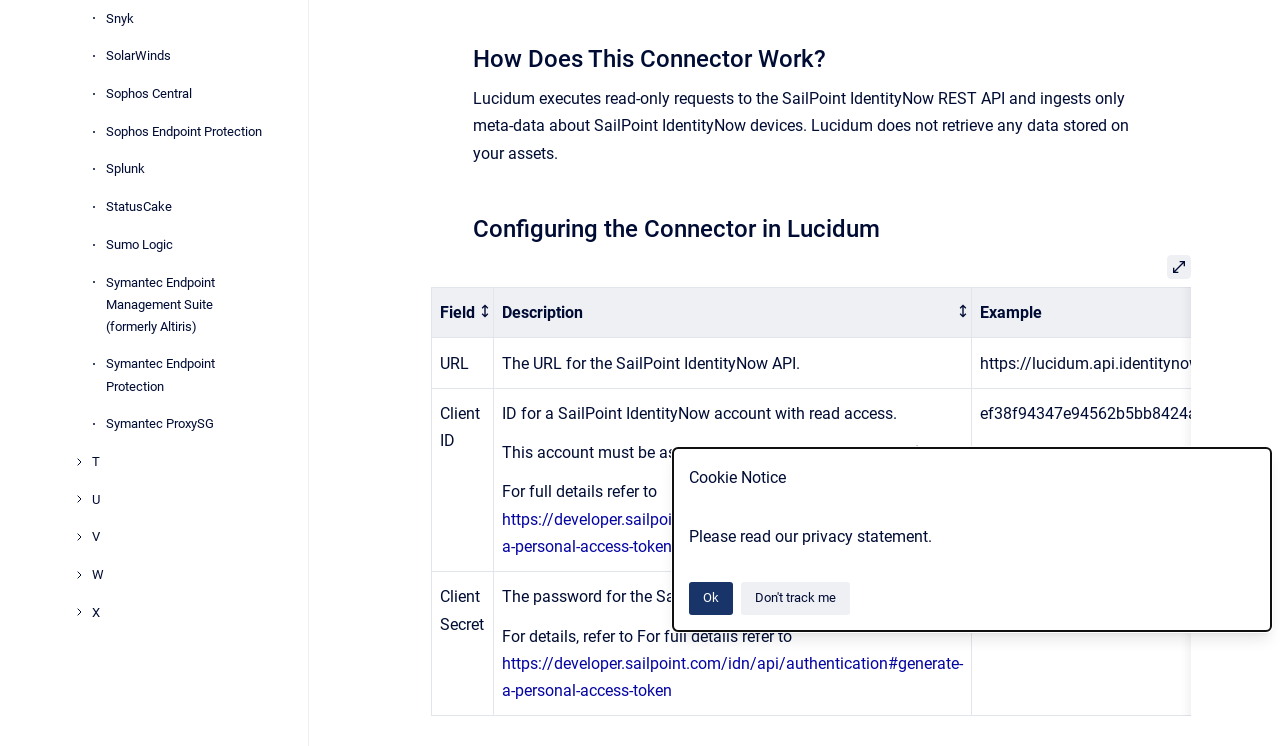Extract the bounding box of the UI element described as: "Ok".

[0.538, 0.78, 0.573, 0.824]